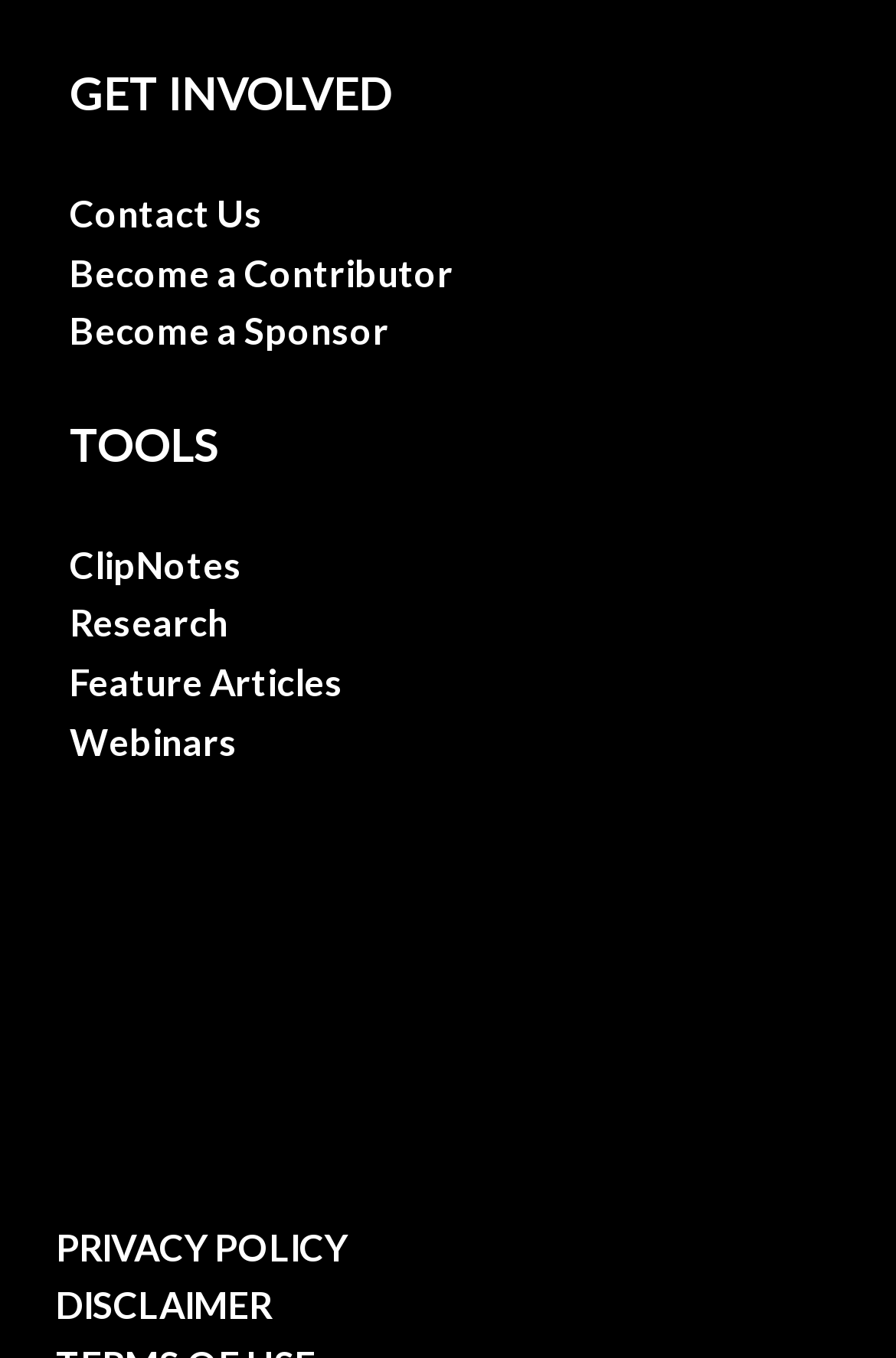Use a single word or phrase to answer the question:
What is the text of the first static text on the webpage?

GET INVOLVED